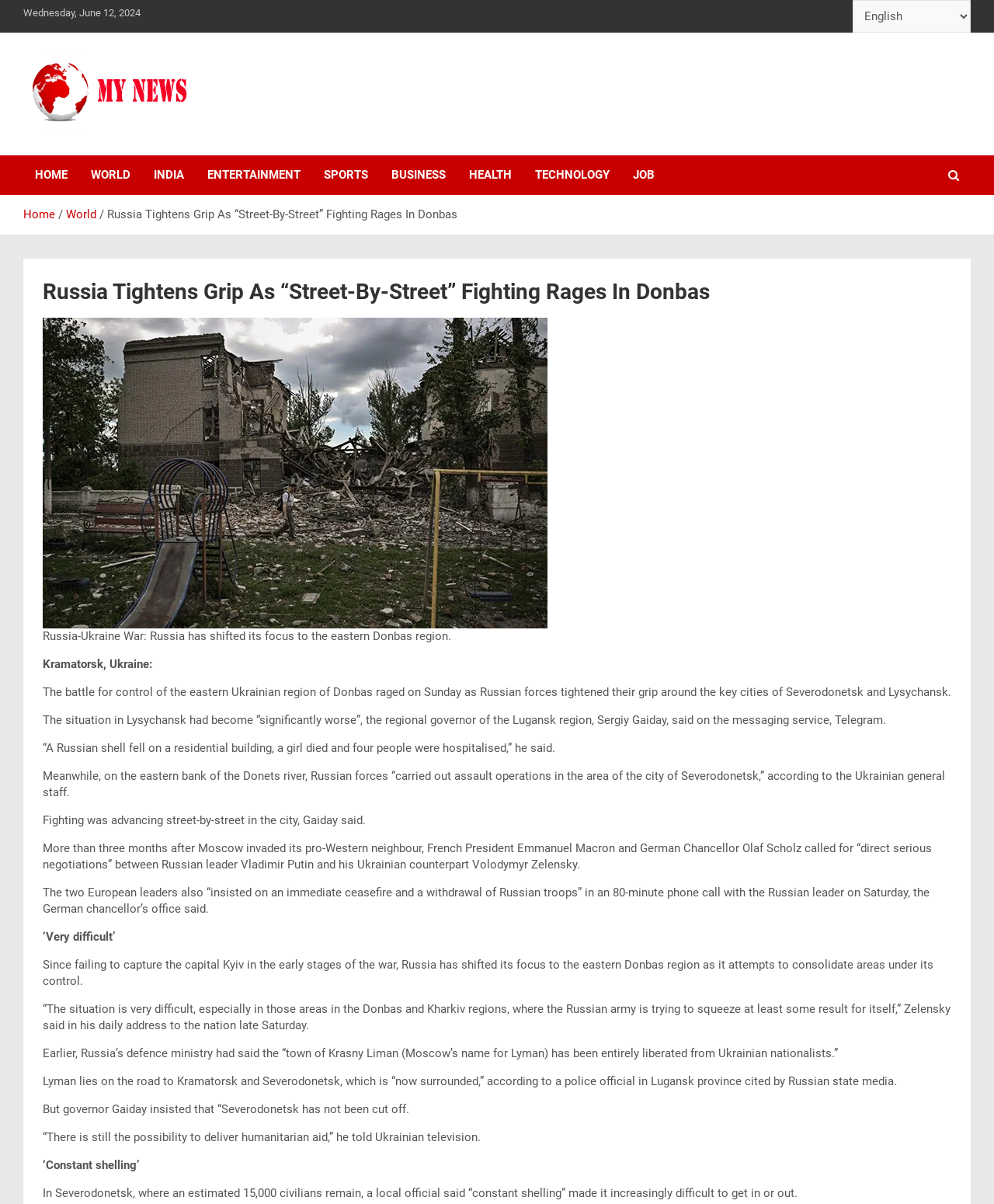What is the date of the article?
Based on the image content, provide your answer in one word or a short phrase.

Wednesday, June 12, 2024